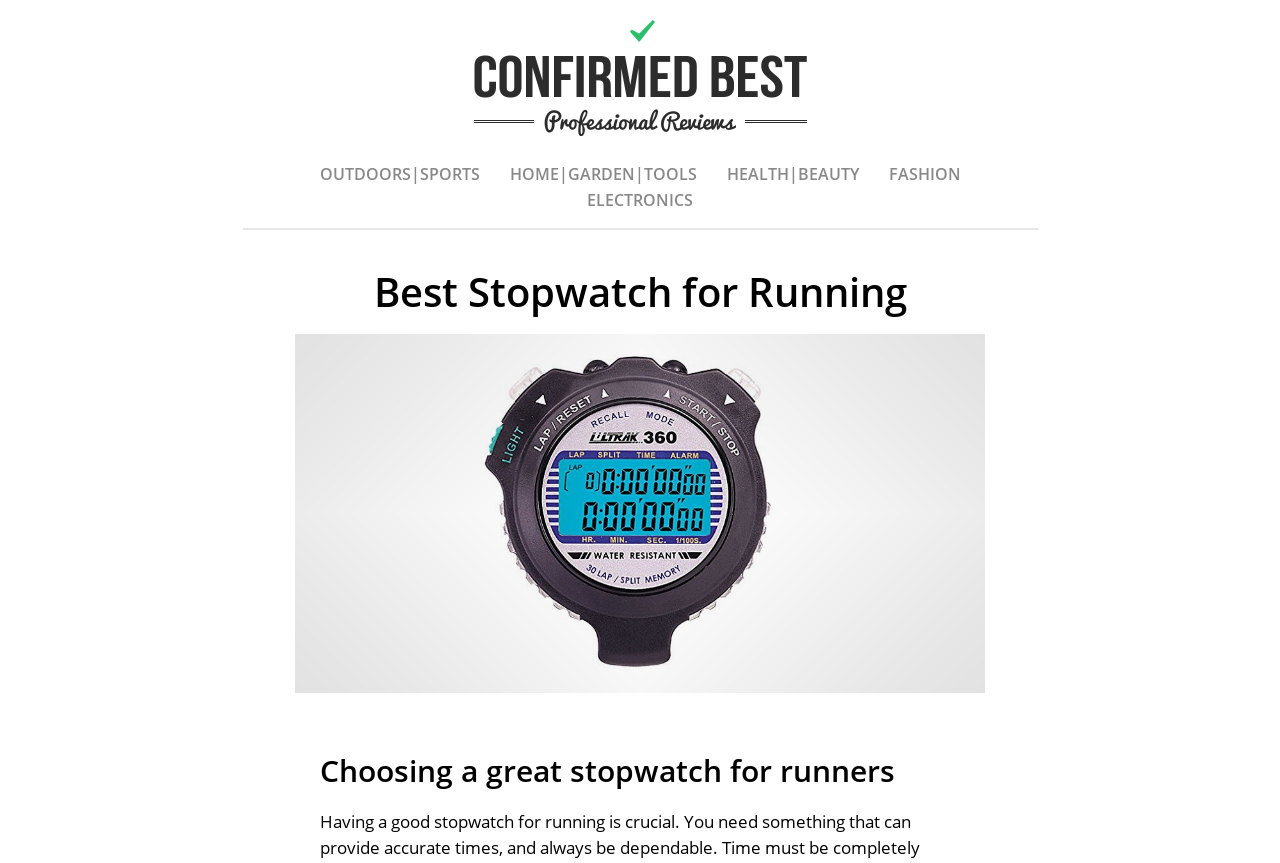What is the category of Ultrak 360 Stopwatch?
Based on the content of the image, thoroughly explain and answer the question.

Based on the webpage, the Ultrak 360 Stopwatch is listed under the category of SPORTS, which is evident from the link 'OUTDOORS|SPORTS' above the heading 'Best Stopwatch for Running'.